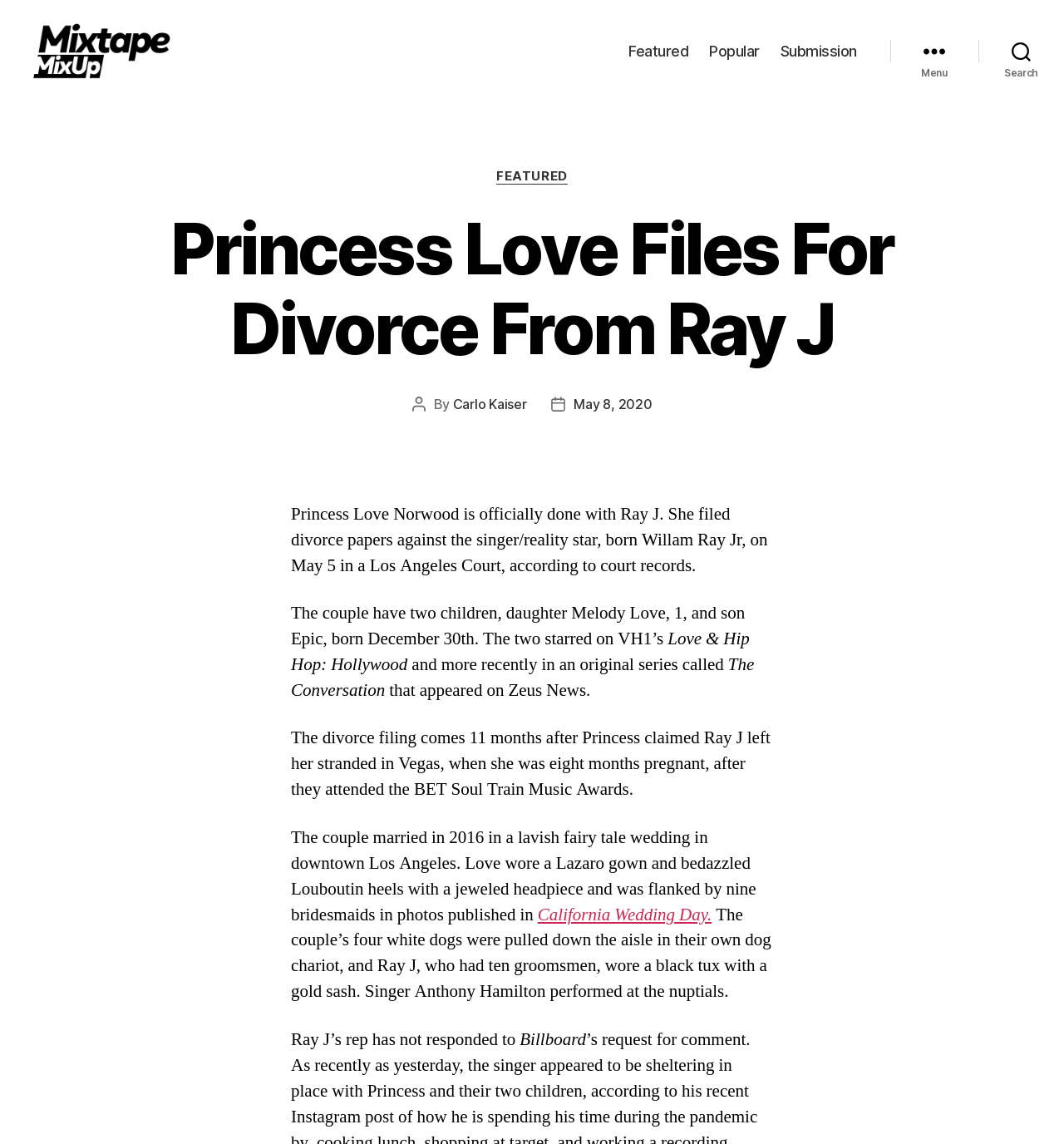Reply to the question below using a single word or brief phrase:
What is the name of the website?

Mixtape Mixup